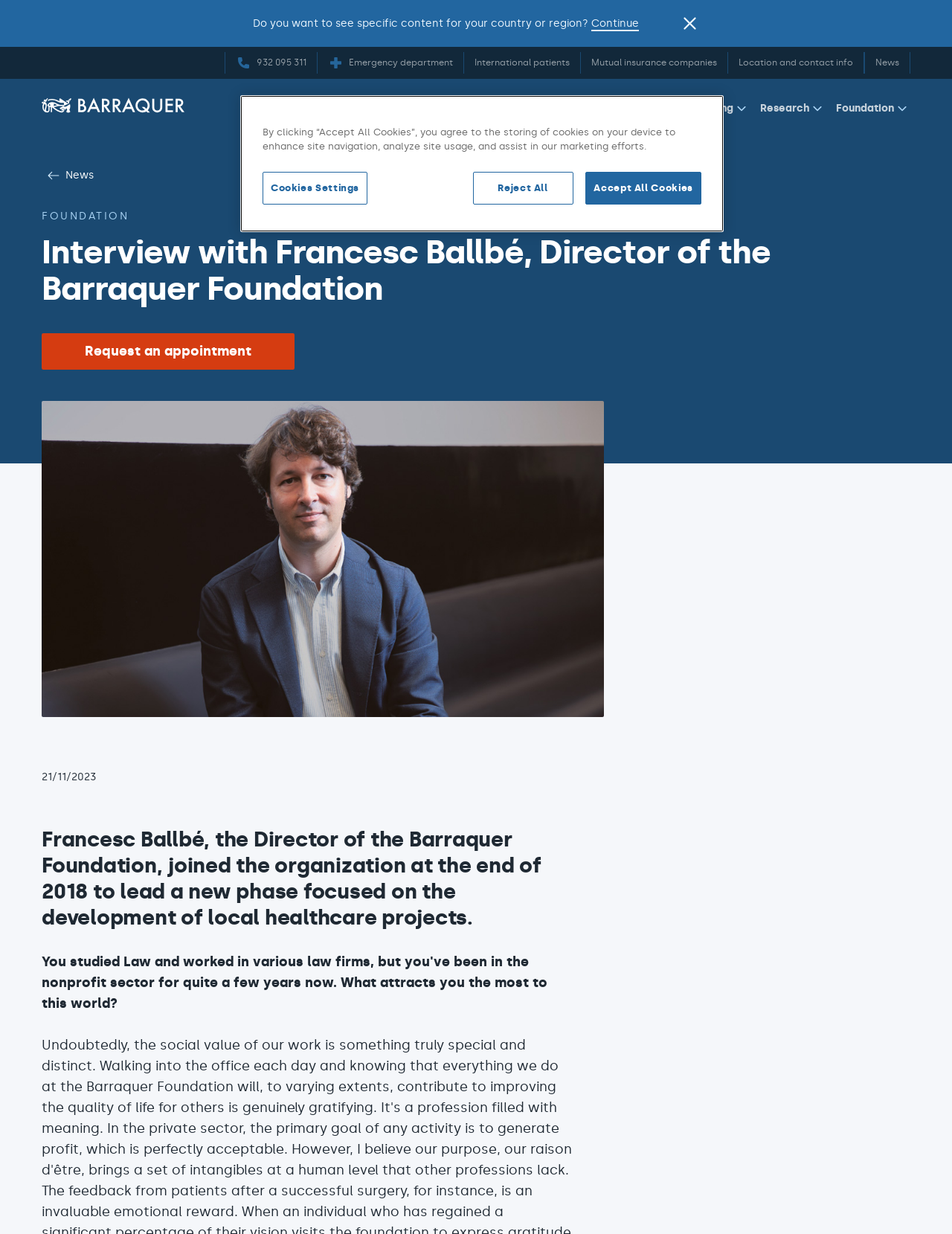What is the phone number for contact?
Using the image as a reference, give an elaborate response to the question.

I found the answer by looking at the link 'Teléfono de contacto 932 095 311' which provides the phone number for contact.